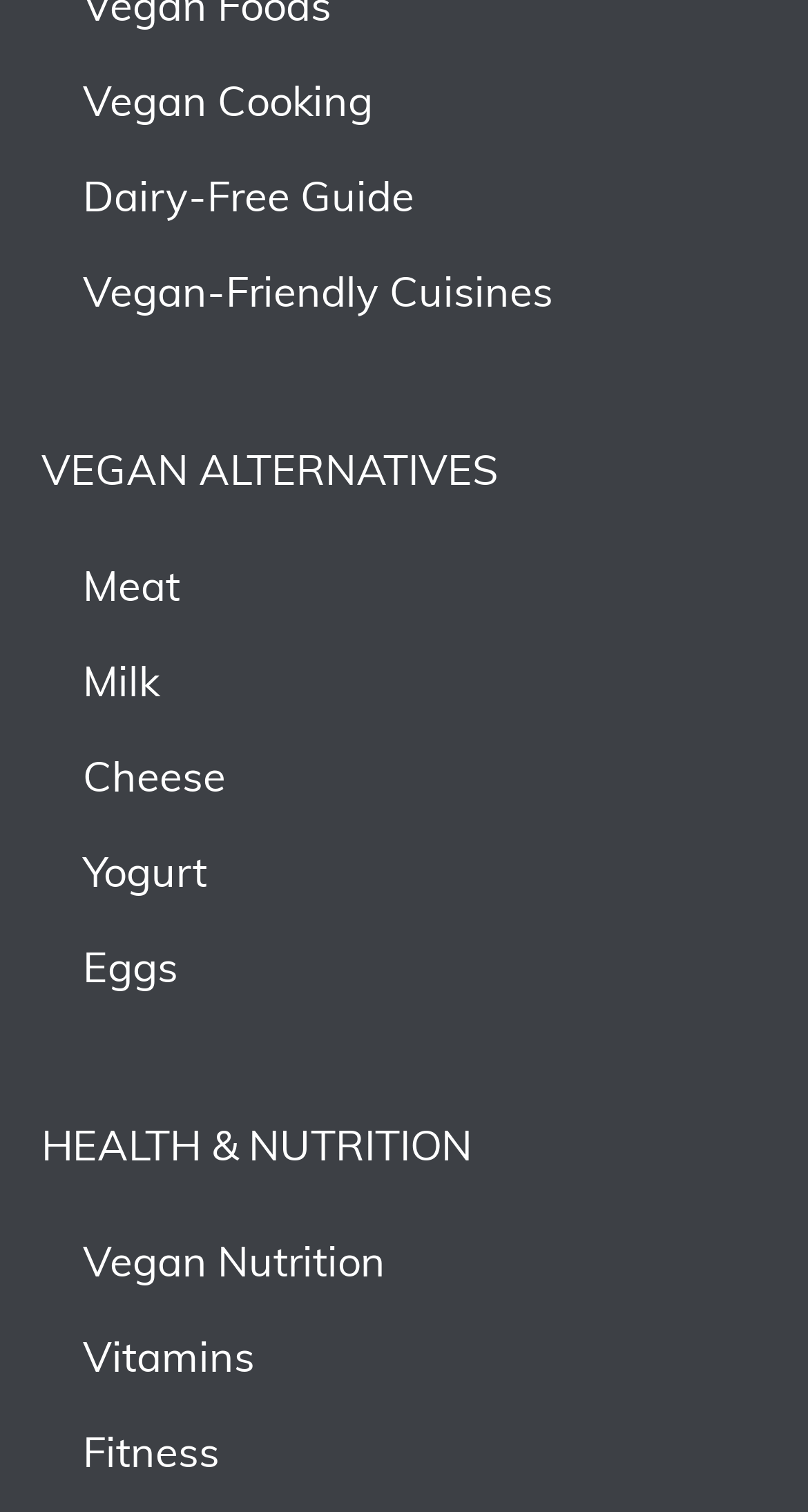Please identify the bounding box coordinates of the clickable area that will allow you to execute the instruction: "Discover vegan-friendly cuisines".

[0.051, 0.165, 0.949, 0.228]